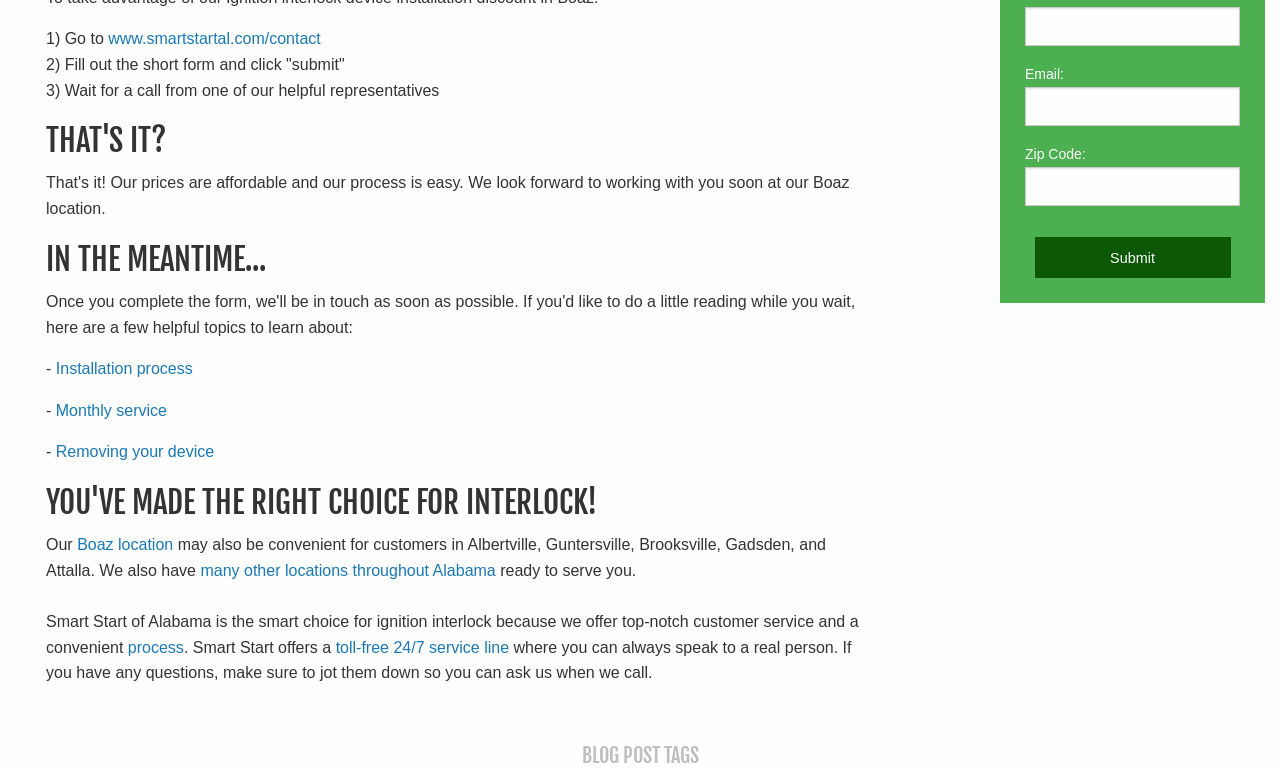Locate the coordinates of the bounding box for the clickable region that fulfills this instruction: "Find the 'Boaz location'".

[0.06, 0.698, 0.135, 0.721]